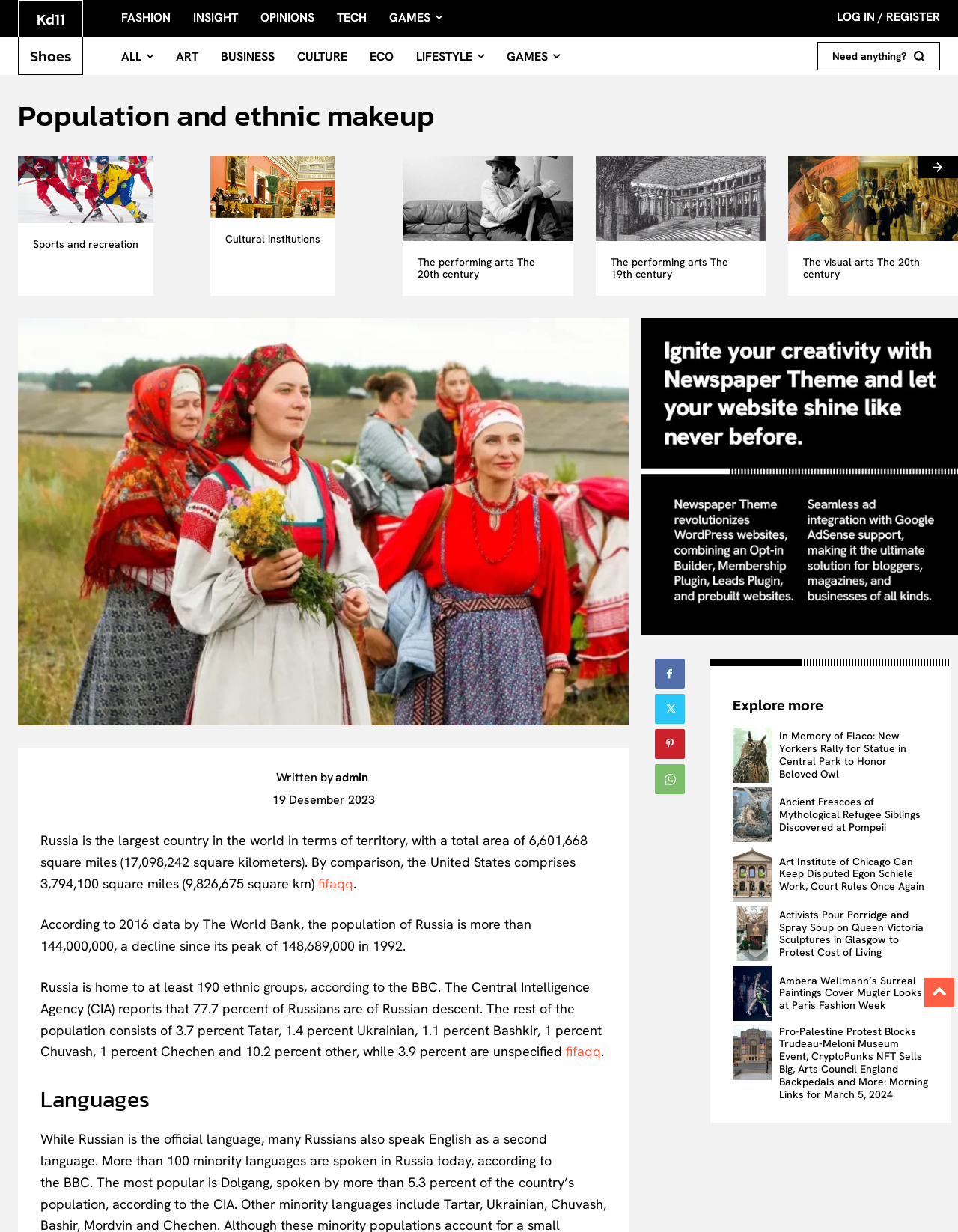Determine the bounding box coordinates of the region to click in order to accomplish the following instruction: "Read the article about population and ethnic makeup". Provide the coordinates as four float numbers between 0 and 1, specifically [left, top, right, bottom].

[0.019, 0.079, 0.454, 0.108]